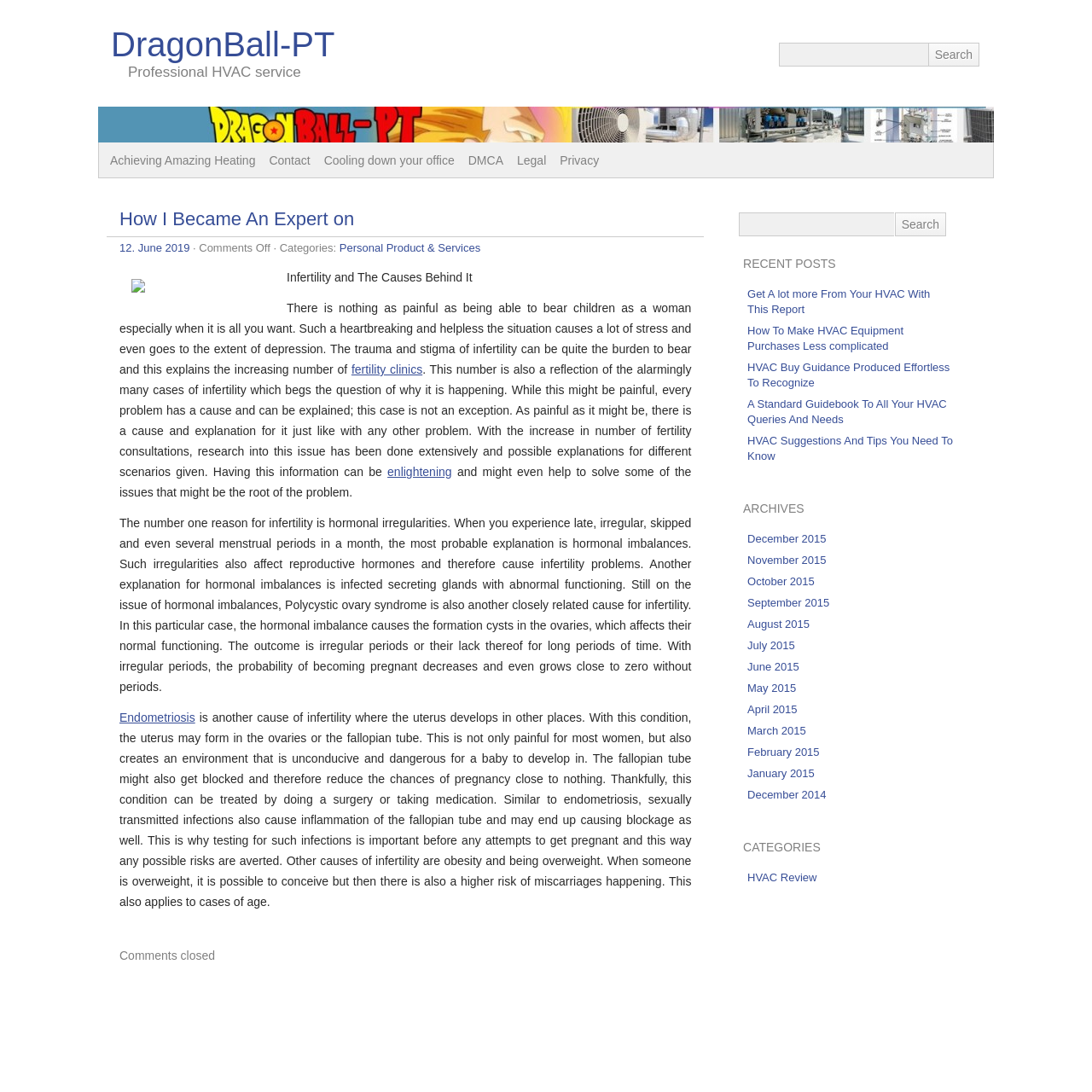How many recent posts are listed?
Examine the webpage screenshot and provide an in-depth answer to the question.

I counted the number of link elements with text starting with 'Get A lot more From Your HVAC...' and found 5 recent posts listed.